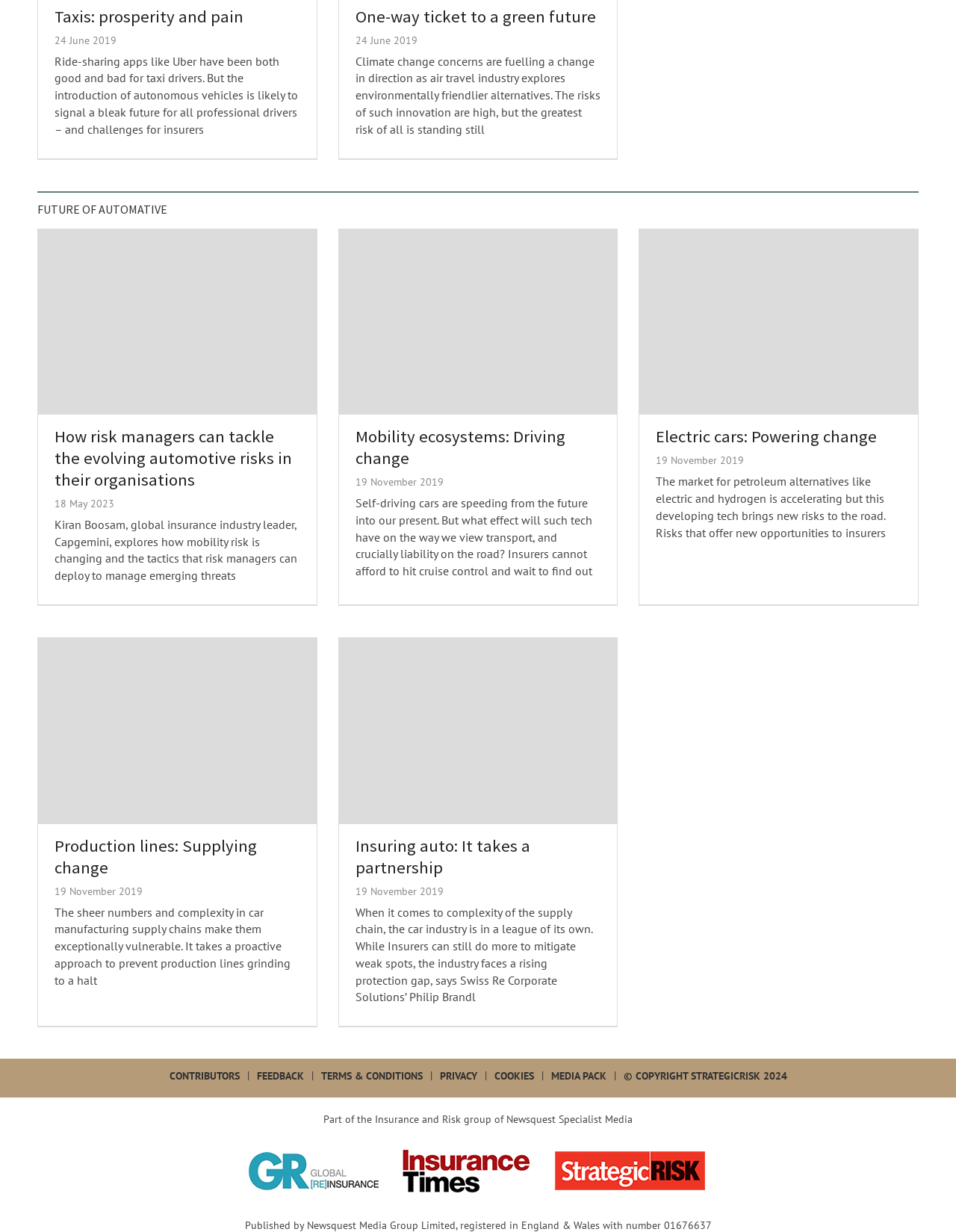Give a succinct answer to this question in a single word or phrase: 
What is the name of the publication that owns this webpage?

StrategicRISK